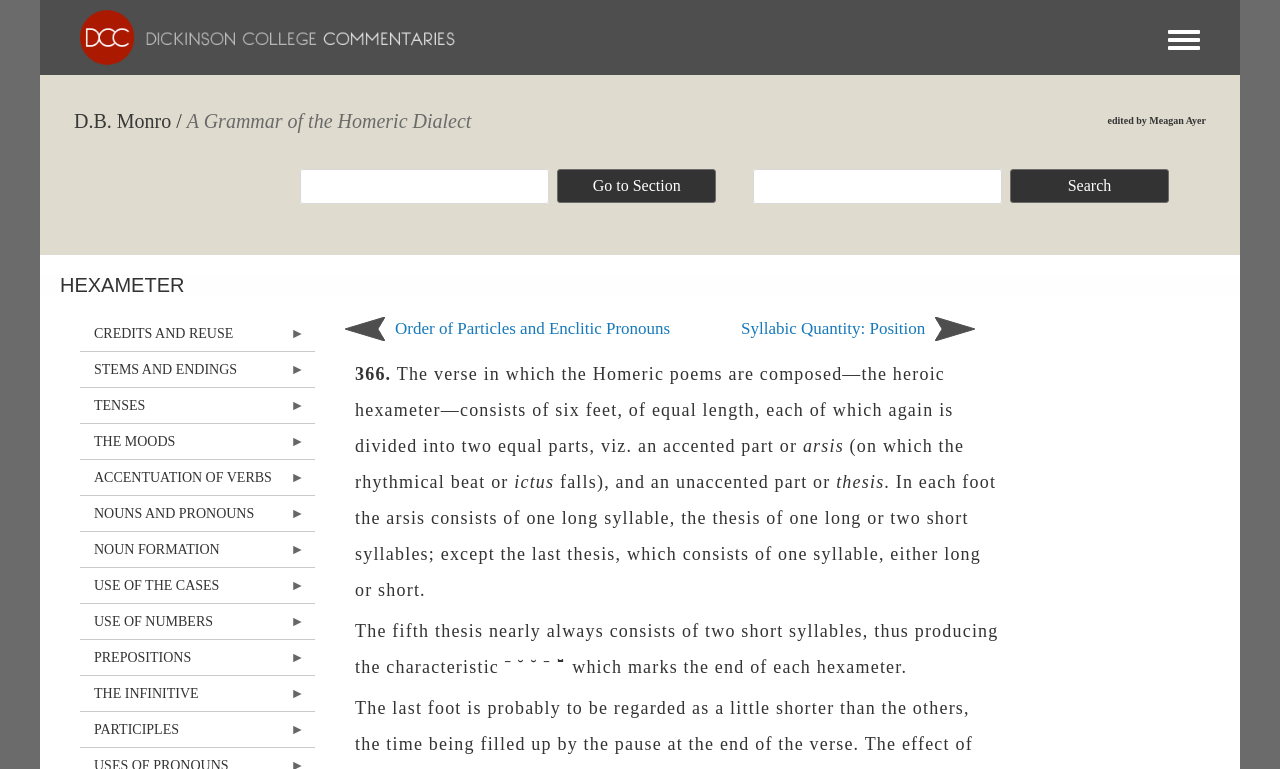Locate the bounding box coordinates of the element's region that should be clicked to carry out the following instruction: "Click the 'Toggle menu' button". The coordinates need to be four float numbers between 0 and 1, i.e., [left, top, right, bottom].

[0.912, 0.036, 0.938, 0.07]